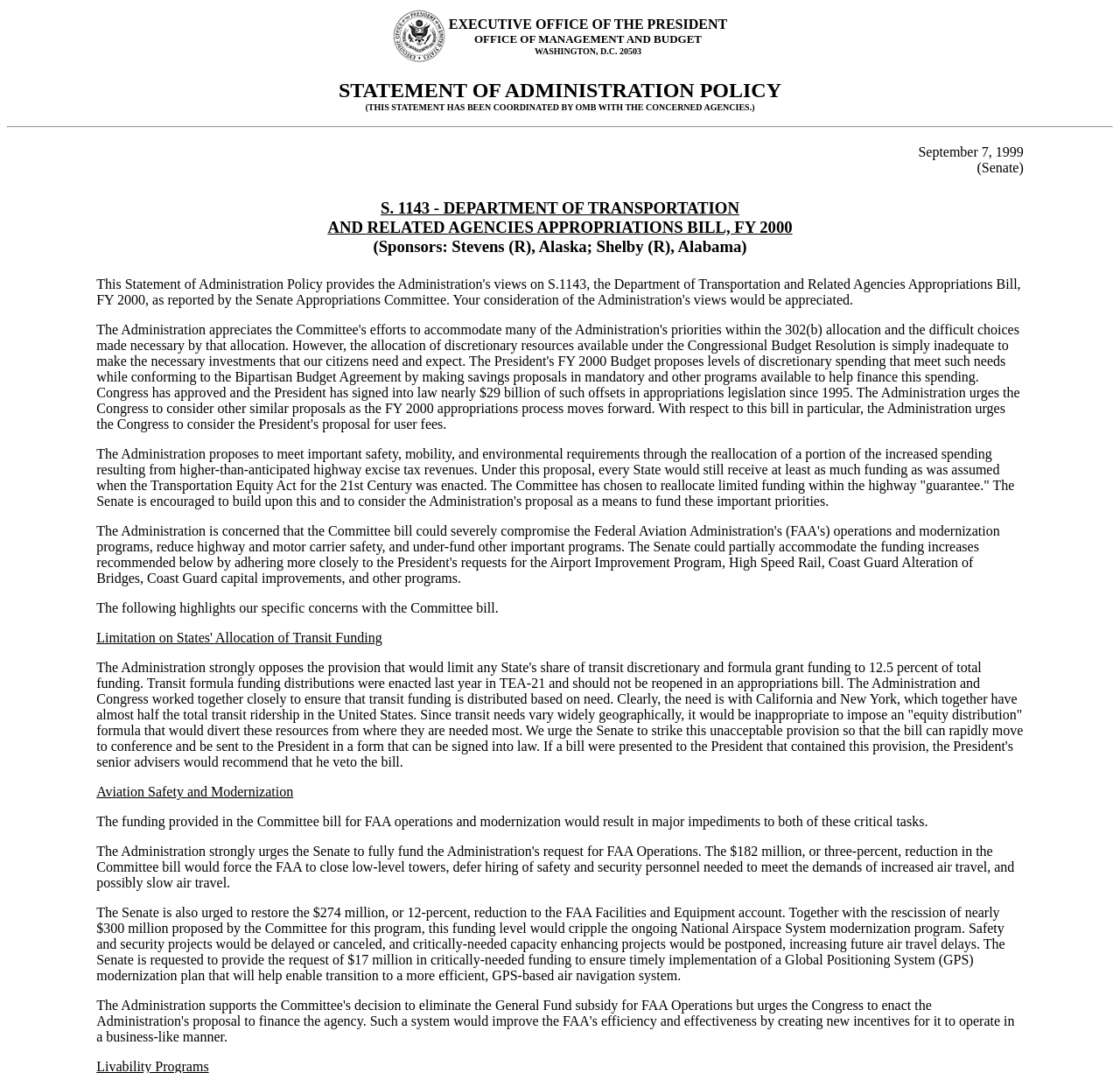What is the location mentioned in the webpage?
Give a one-word or short-phrase answer derived from the screenshot.

Washington, D.C. 20503